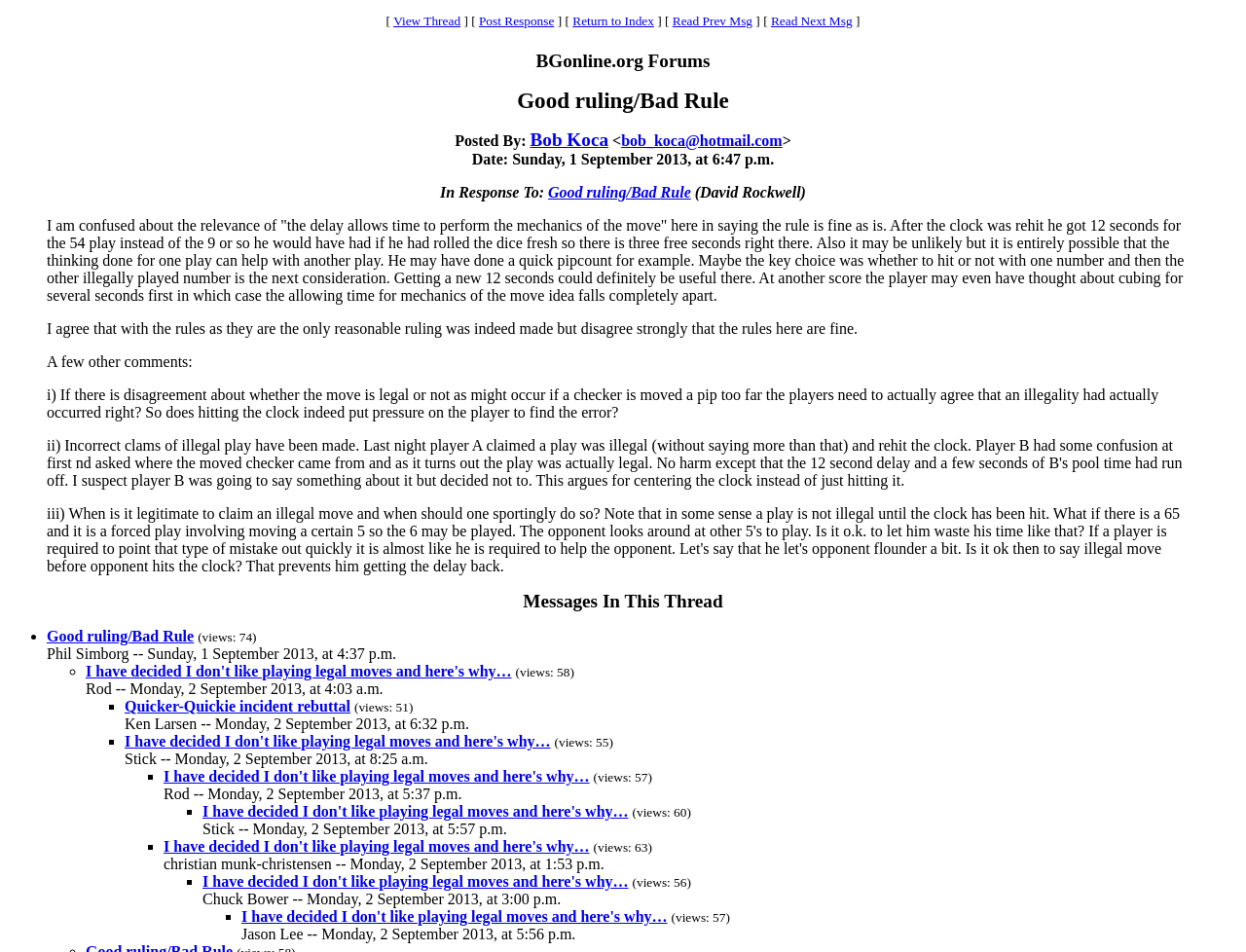Examine the screenshot and answer the question in as much detail as possible: How many links are in the thread?

I counted the links in the thread by looking at the list of messages. There are 7 links, each corresponding to a different message in the thread.